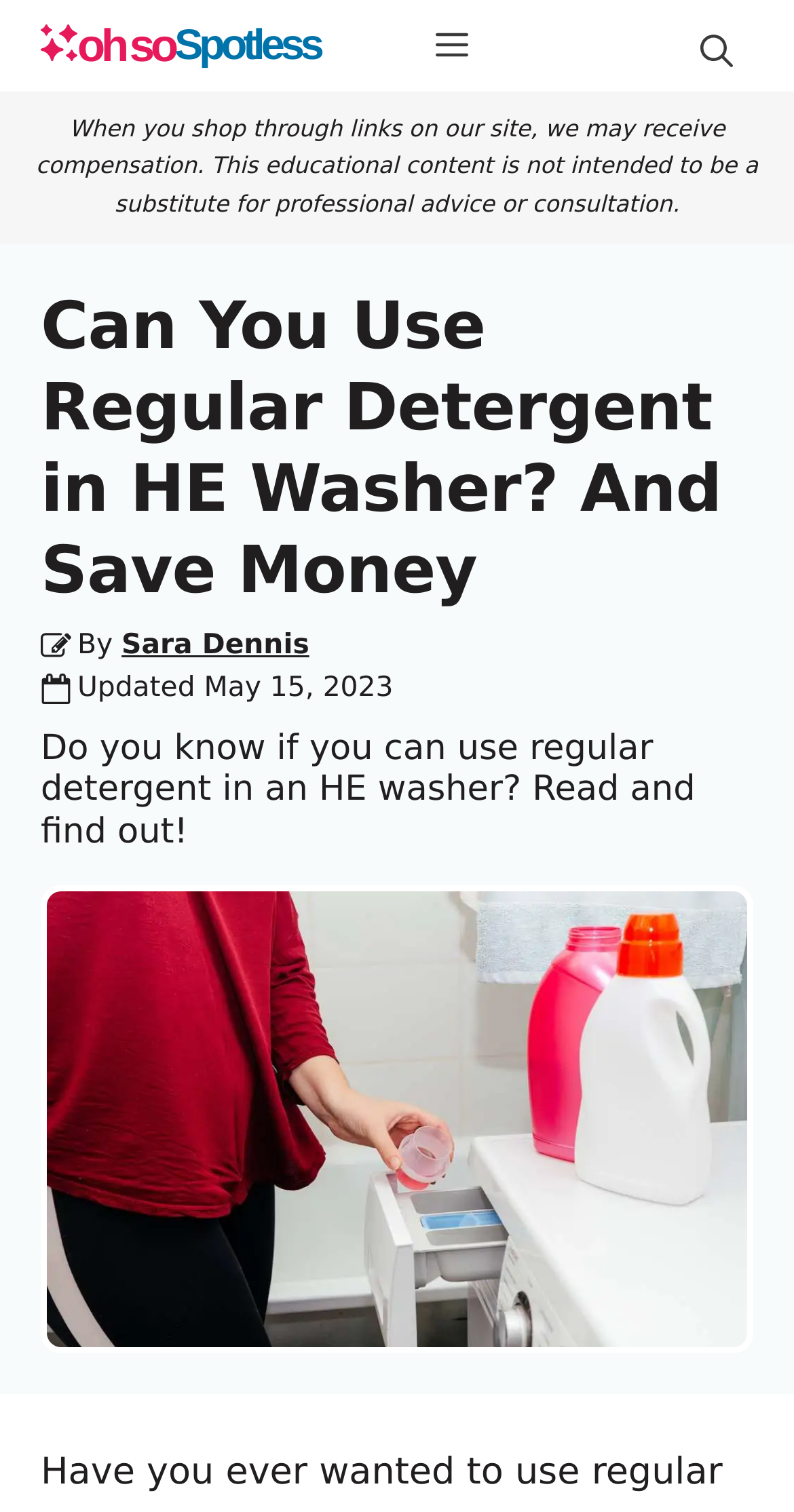What is the purpose of the button in the top right corner?
Utilize the image to construct a detailed and well-explained answer.

The button in the top right corner has the text 'Open Search Bar', indicating that it is used to open a search bar on the website.